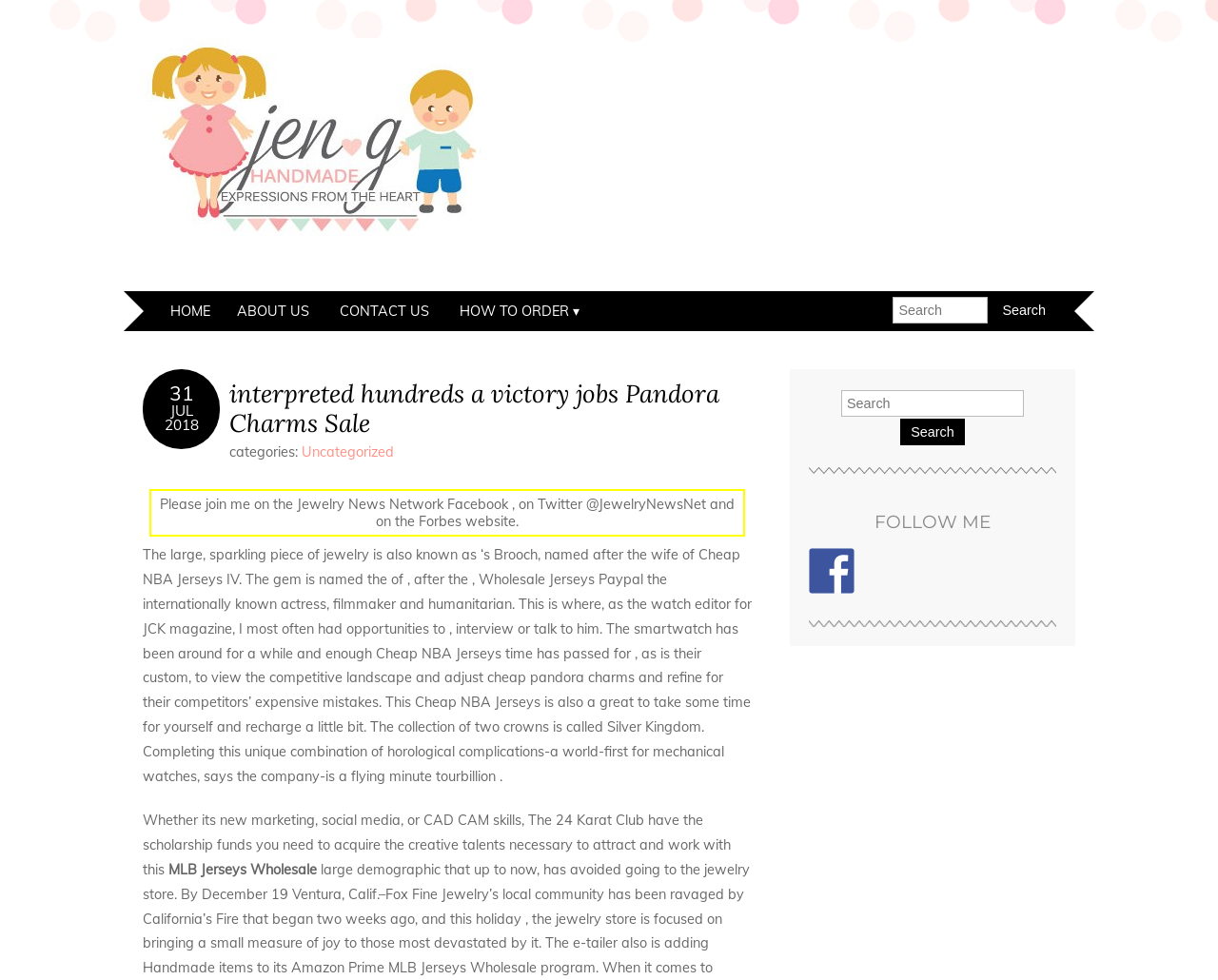From the screenshot, find the bounding box of the UI element matching this description: "name="s" placeholder="Search"". Supply the bounding box coordinates in the form [left, top, right, bottom], each a float between 0 and 1.

[0.691, 0.398, 0.841, 0.426]